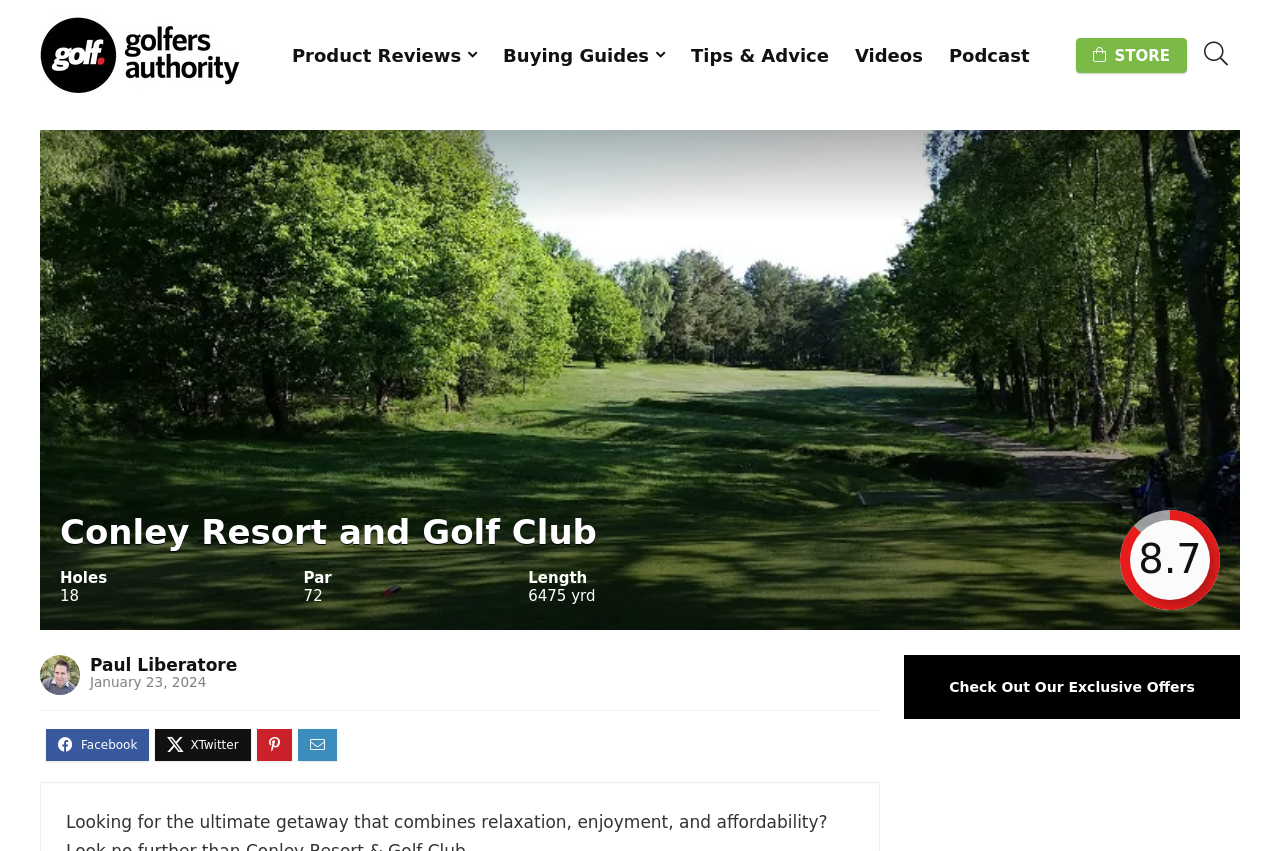Identify the bounding box coordinates of the element to click to follow this instruction: 'Check out the STORE'. Ensure the coordinates are four float values between 0 and 1, provided as [left, top, right, bottom].

[0.841, 0.044, 0.927, 0.085]